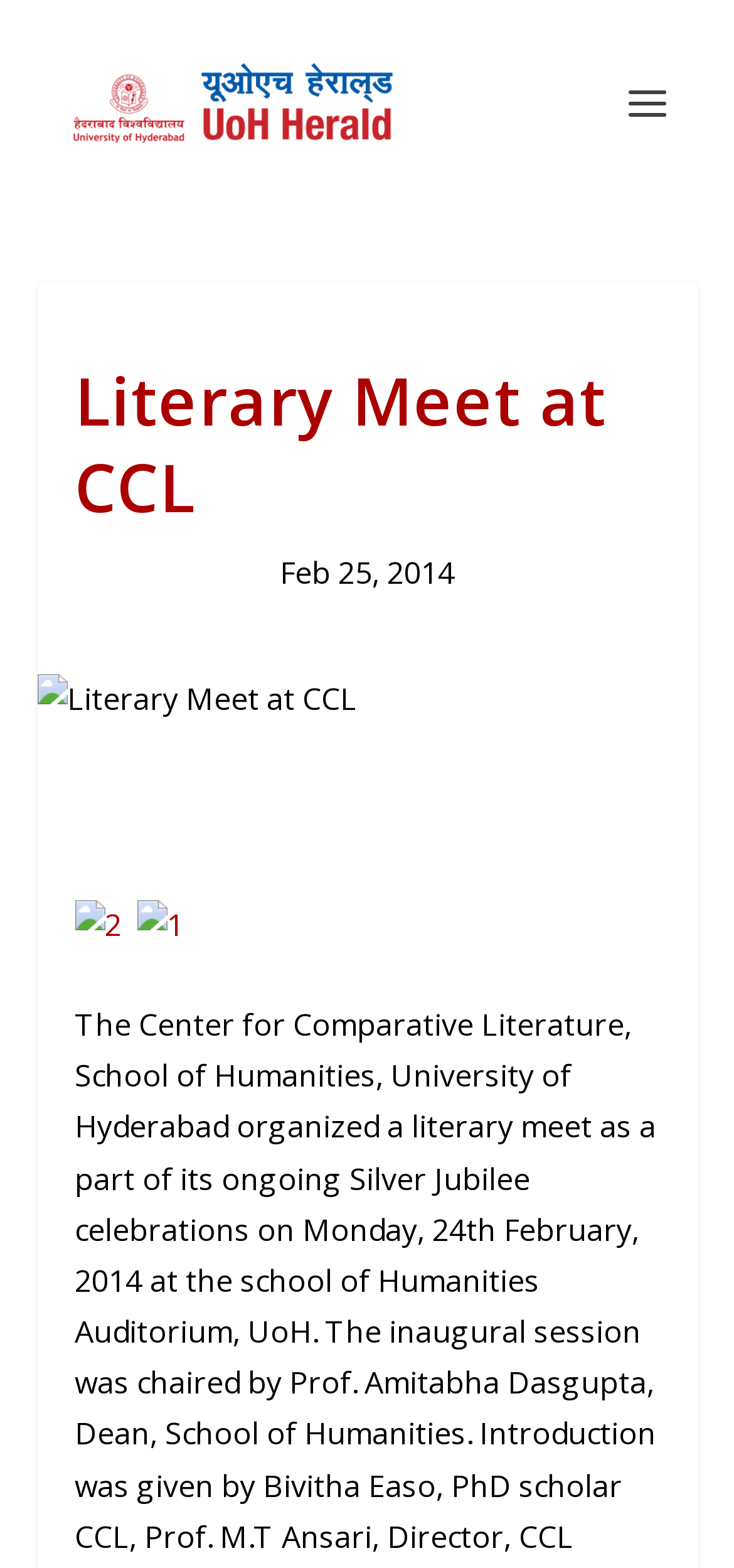Please locate and retrieve the main header text of the webpage.

Literary Meet at CCL